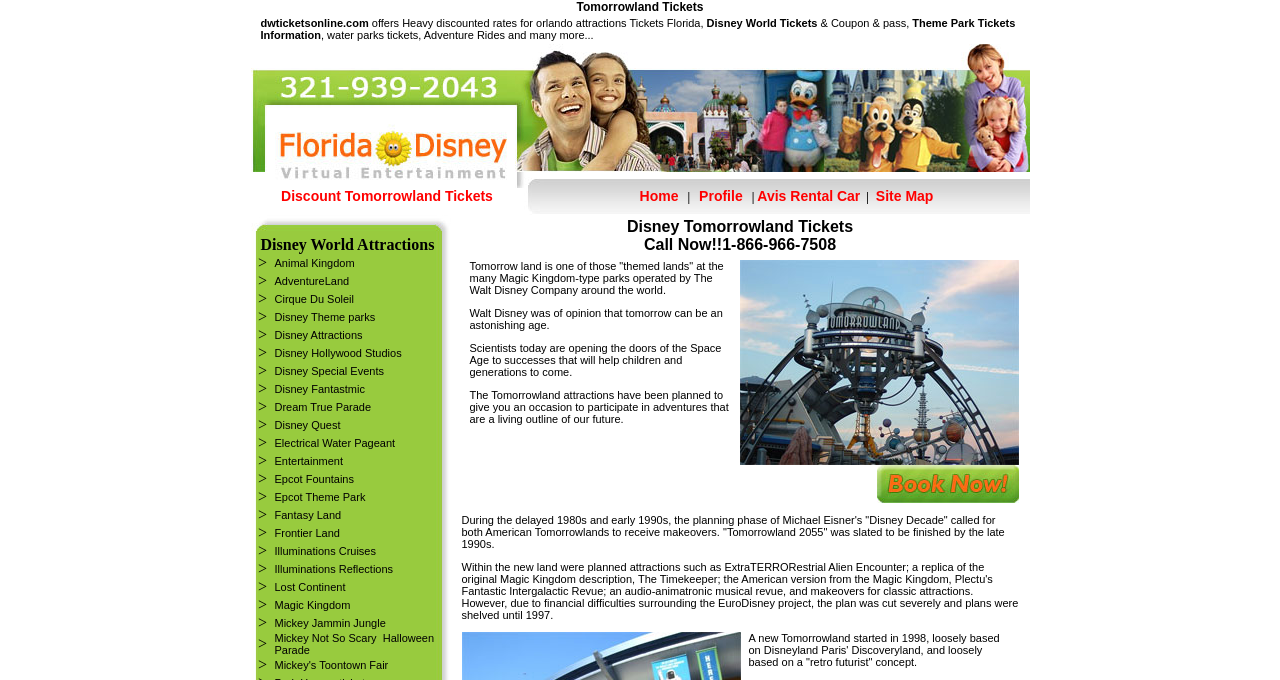Identify the bounding box coordinates for the element you need to click to achieve the following task: "Click on Disney Tomorrowland Tickets". Provide the bounding box coordinates as four float numbers between 0 and 1, in the form [left, top, right, bottom].

[0.409, 0.065, 0.544, 0.26]